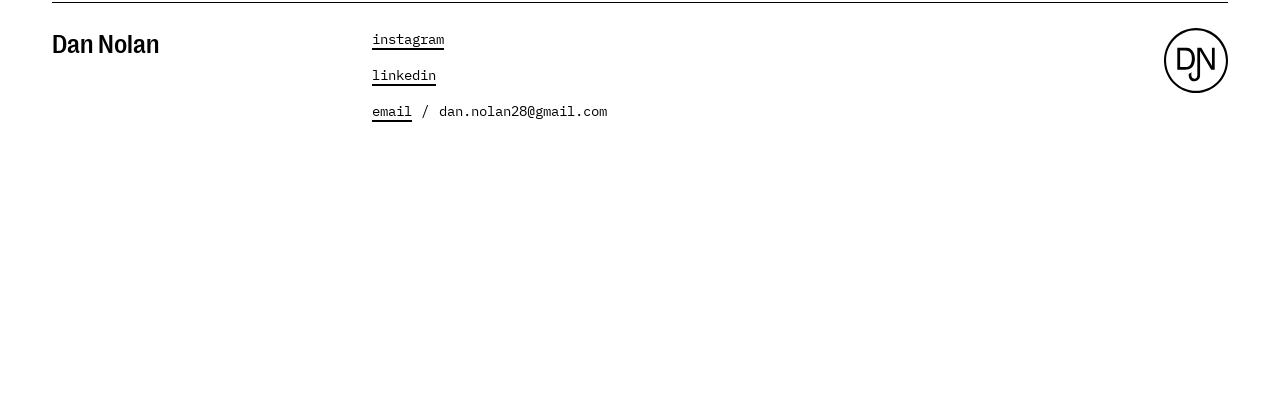Determine the bounding box coordinates for the UI element matching this description: "Dan Nolan".

[0.04, 0.064, 0.124, 0.138]